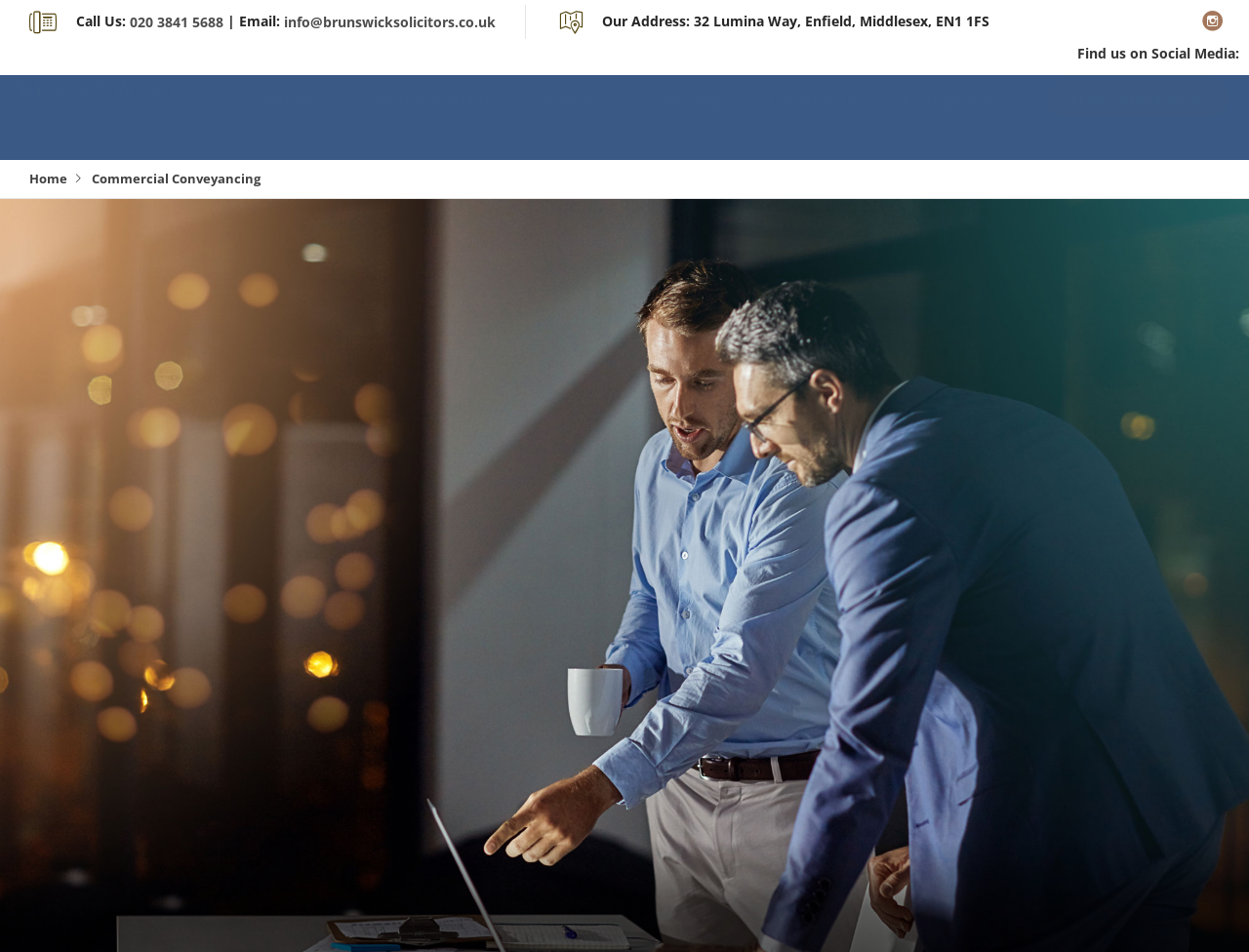Write a detailed summary of the webpage.

The webpage is about Brunswick Solicitors, specifically their commercial conveyancing services. At the top left, there is a logo of Brunswick Solicitors, accompanied by a link to their homepage. Below the logo, there is a navigation menu with links to various sections, including Home, Practice Areas, About Us, Pricing, Contact Us, Complaints, and Free Consultation.

On the top right, there is a section with contact information, including a phone number, email address, and physical address. The phone number and email address are clickable links. Below this section, there is a social media link with an icon.

The main content of the page is not explicitly described in the accessibility tree, but the title "Commercial Conveyancing" suggests that it may contain information about this specific service offered by Brunswick Solicitors.